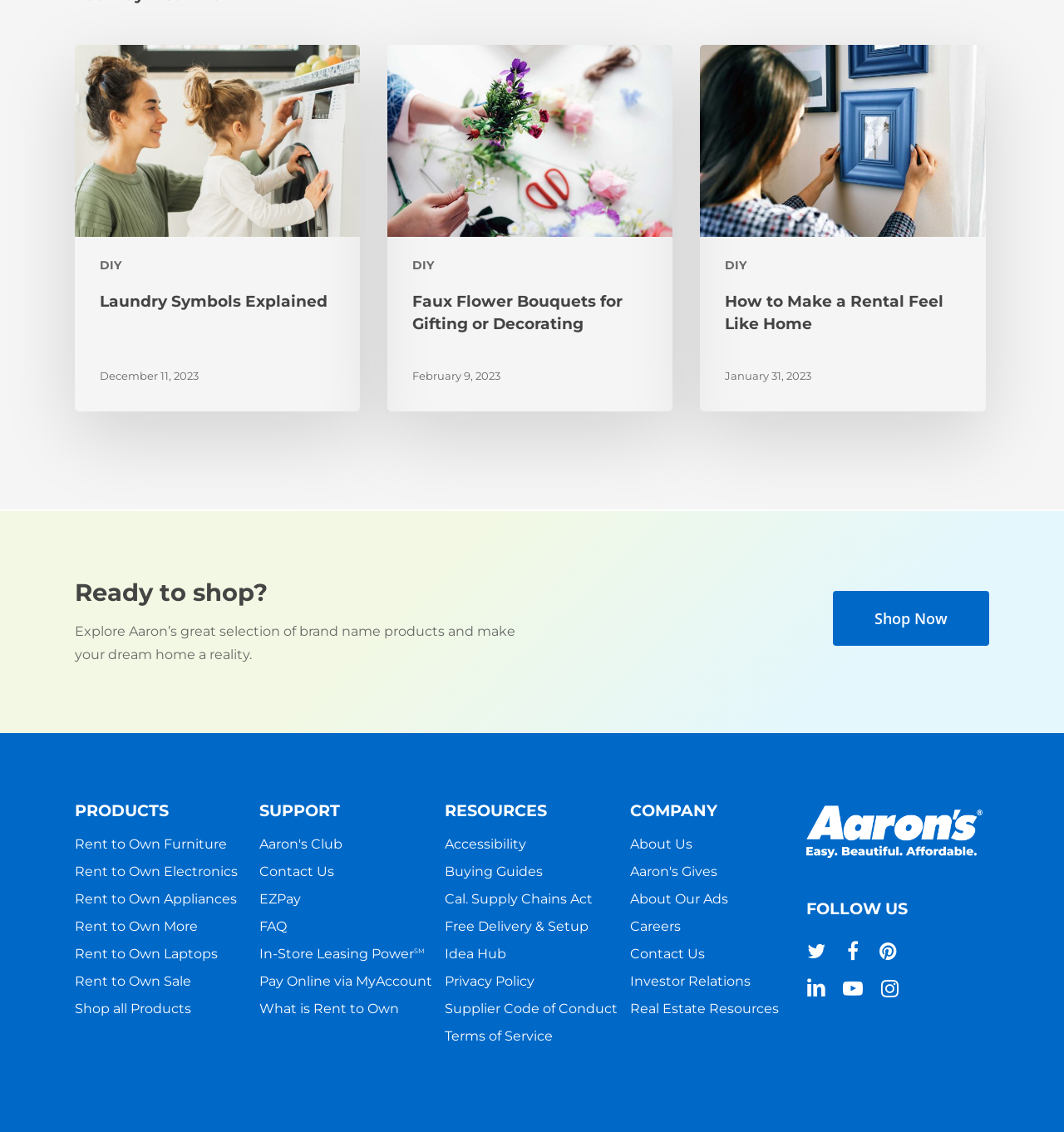Pinpoint the bounding box coordinates of the clickable element needed to complete the instruction: "Explore the 'Rent to Own Furniture' option". The coordinates should be provided as four float numbers between 0 and 1: [left, top, right, bottom].

[0.07, 0.738, 0.213, 0.754]